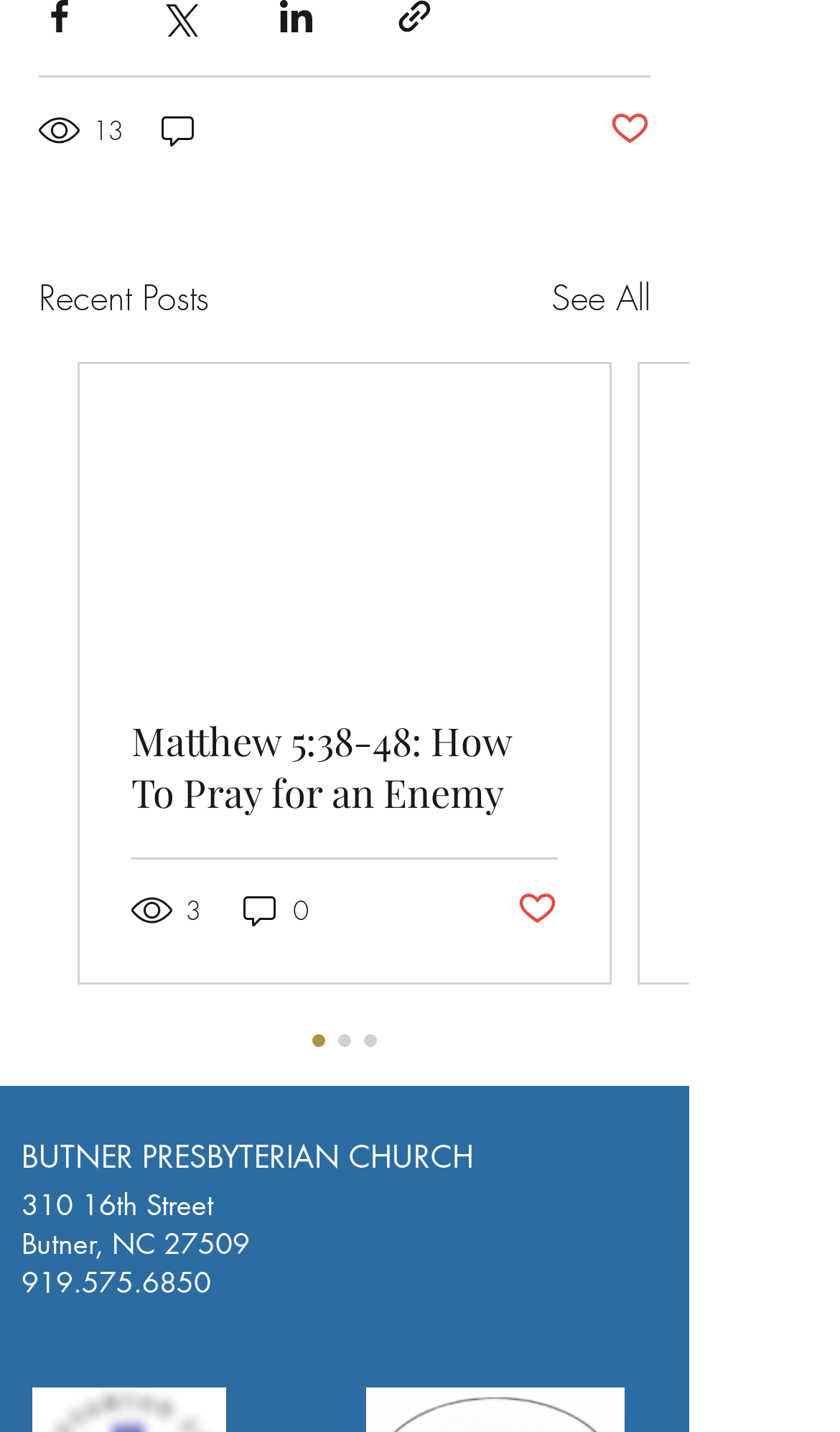Locate the bounding box coordinates of the item that should be clicked to fulfill the instruction: "View recent posts".

[0.046, 0.19, 0.249, 0.226]